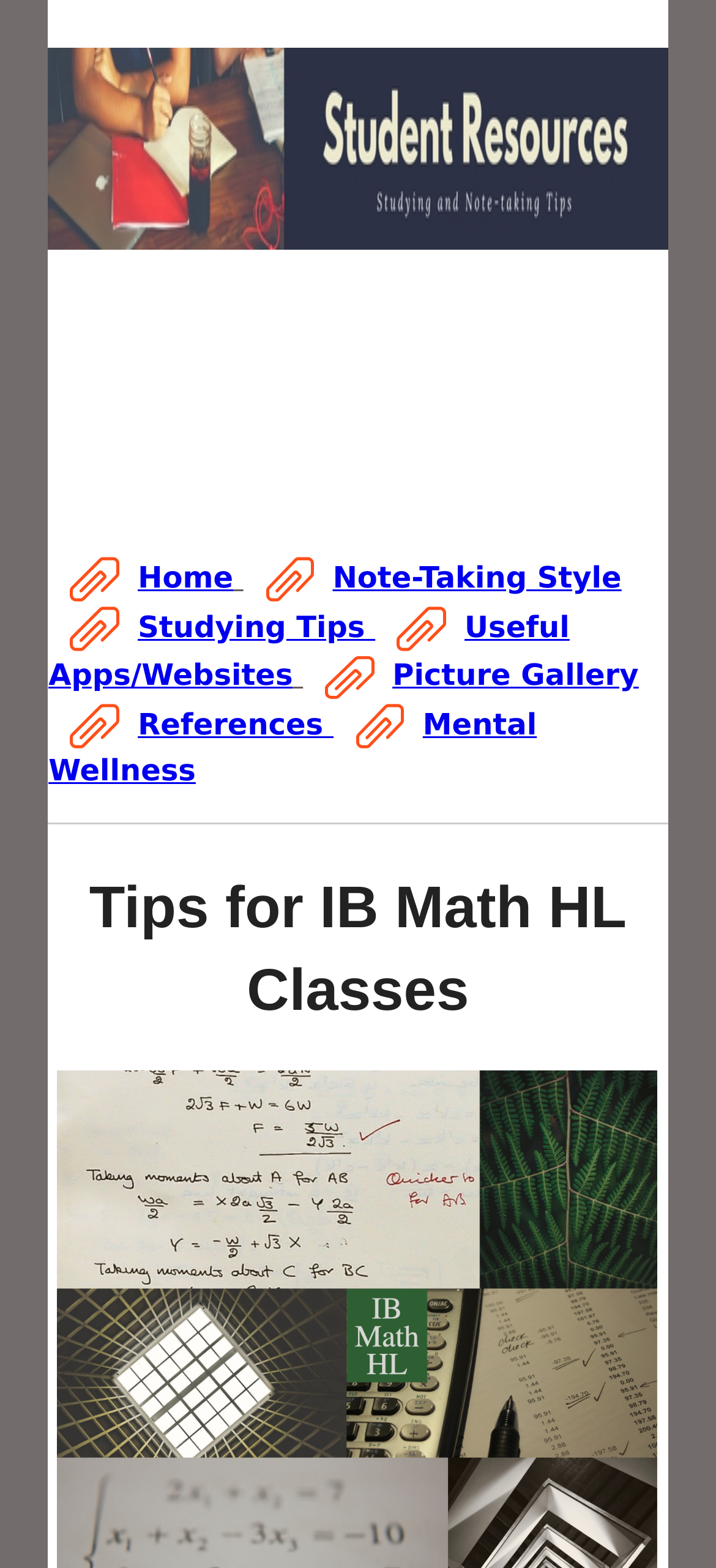What is the orientation of the separator? Observe the screenshot and provide a one-word or short phrase answer.

horizontal